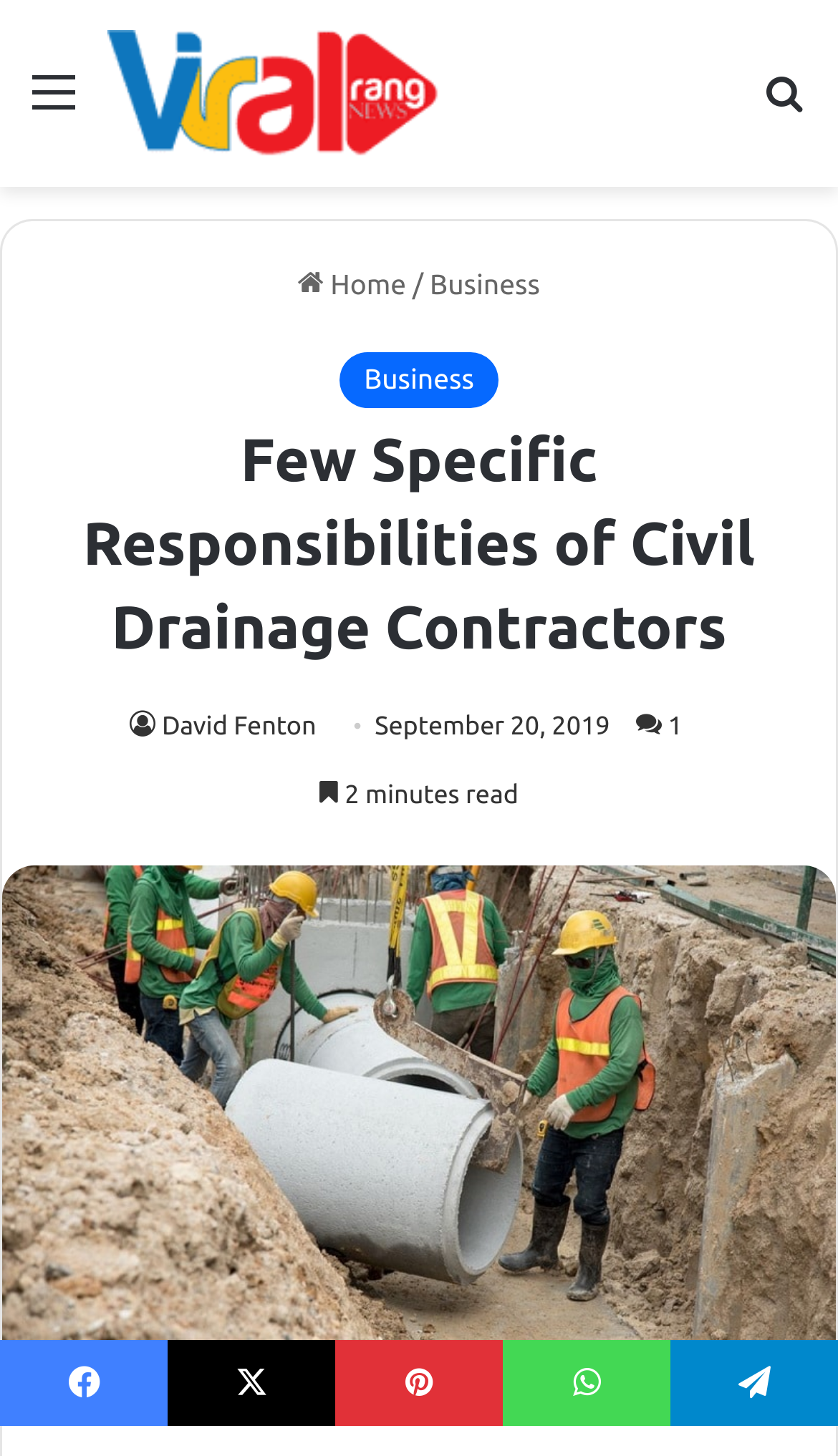Determine the bounding box coordinates for the area you should click to complete the following instruction: "Search for something".

[0.91, 0.042, 0.962, 0.108]